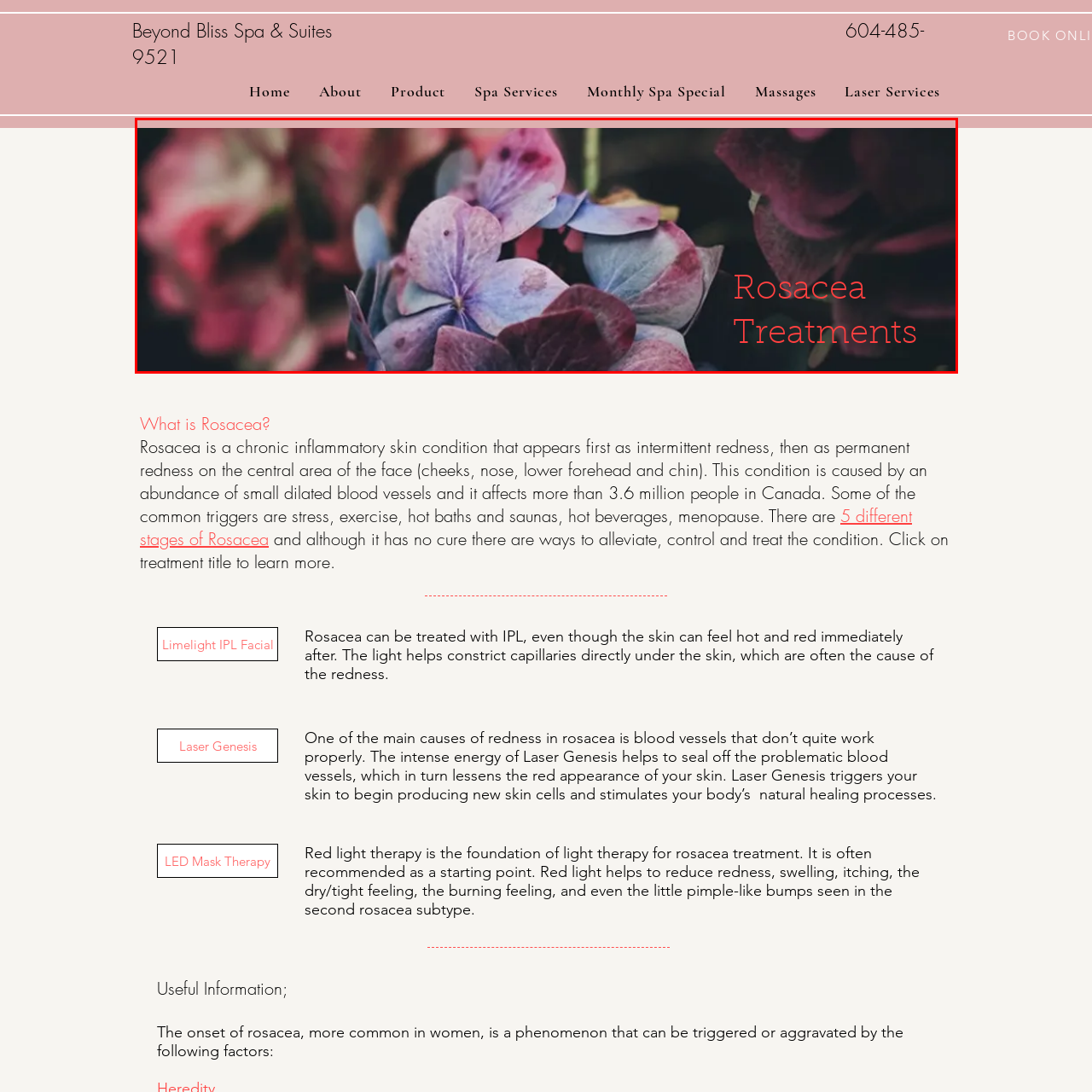Give a detailed caption for the image that is encased within the red bounding box.

This captivating image features delicate hydrangea flowers, their petals blending soft shades of blue and pink with hints of deep red. The flowers create a serene yet striking visual, symbolizing beauty and care, which aligns with the theme of rosacea treatments. Overlaying the image is the text "Rosacea Treatments" in a bold, red font, emphasizing the focus on skincare solutions for this chronic inflammatory condition. The overall aesthetic conveys a sense of tranquility and healing, appealing to those seeking effective treatments for rosacea at Beyond Bliss Spa & Suites.